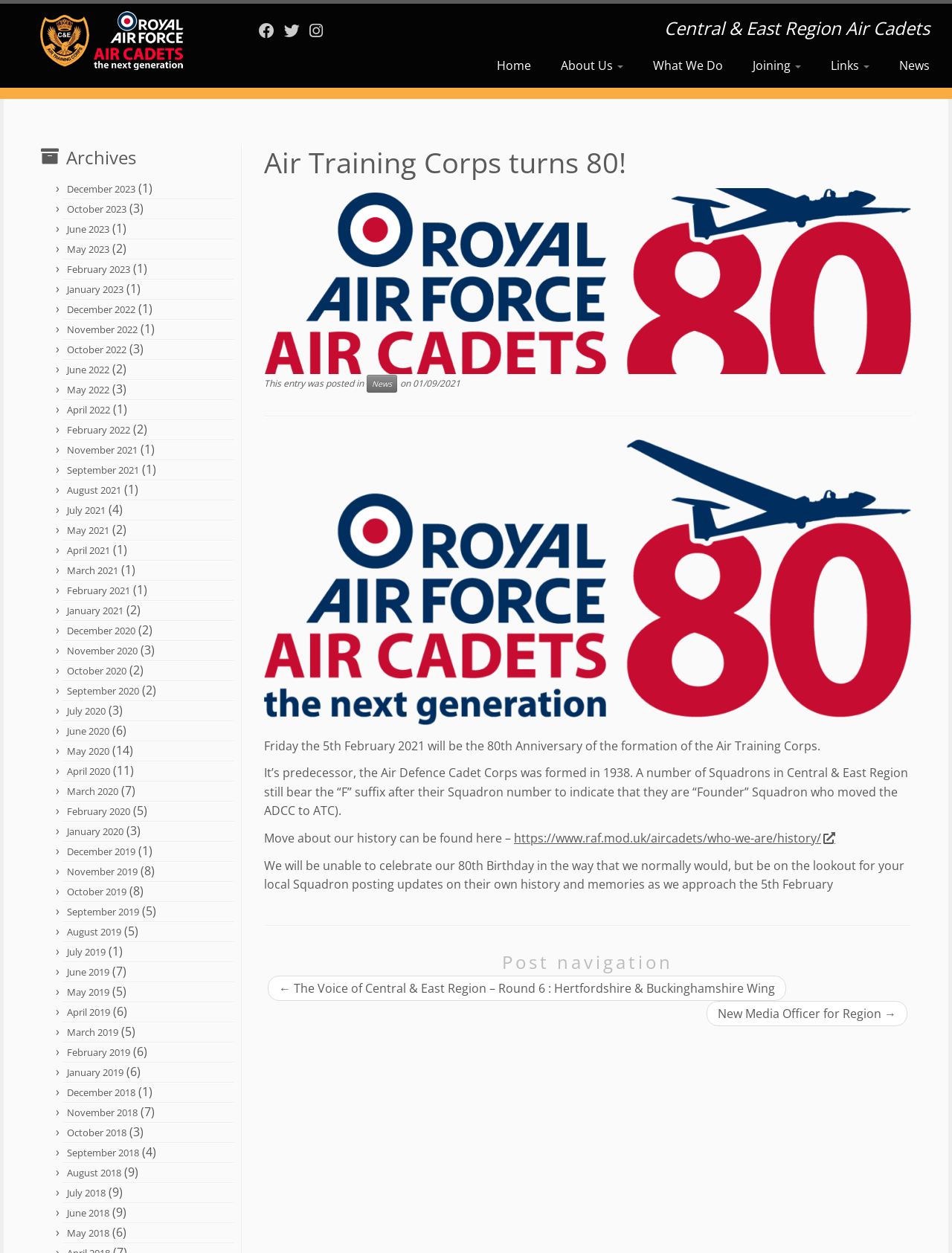What is the name of the air cadets region?
Please provide a single word or phrase in response based on the screenshot.

Central & East Region